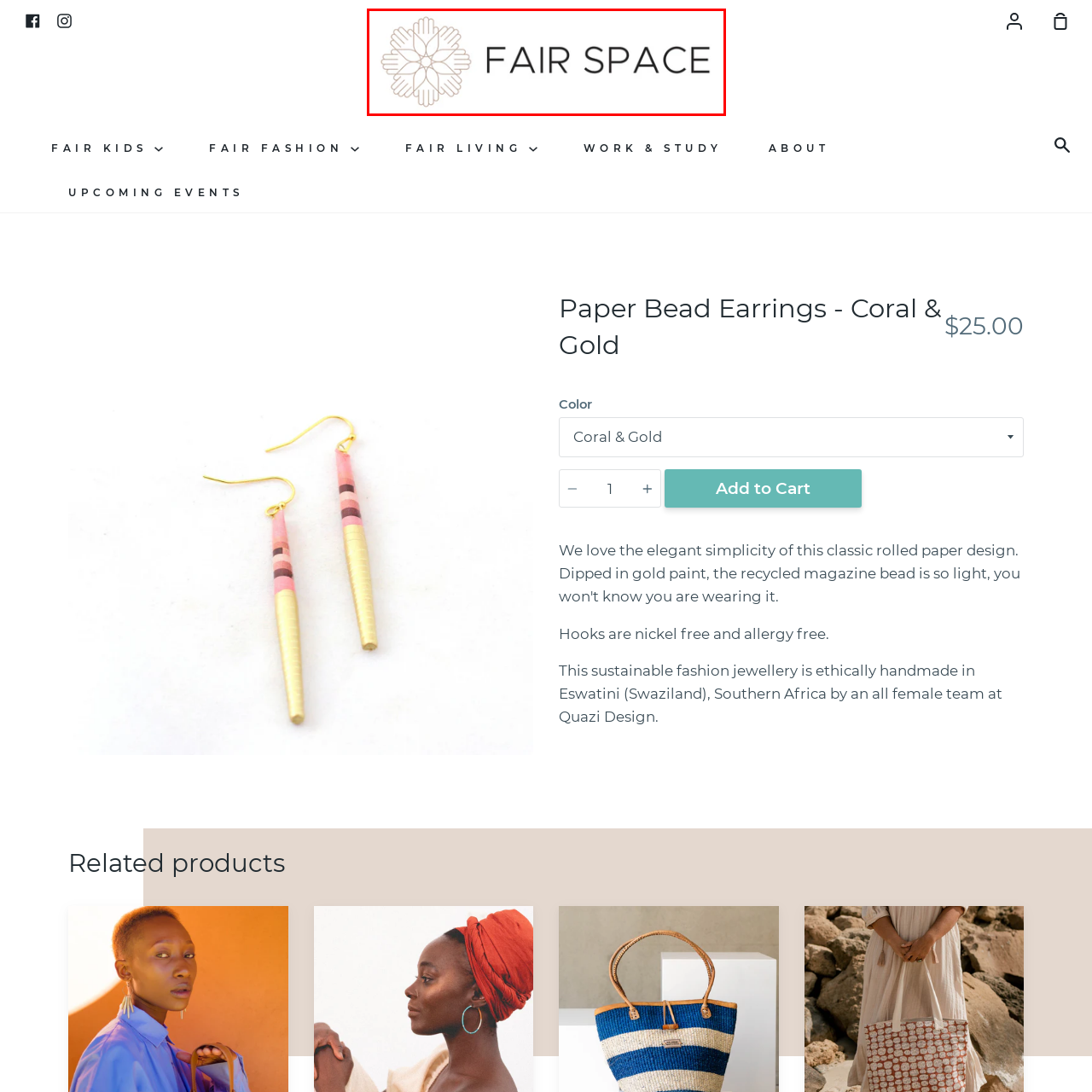What is the focus of the brand?
Examine the content inside the red bounding box in the image and provide a thorough answer to the question based on that visual information.

The logo's design, which includes a floral motif and a clean font, suggests a focus on fair trade and sustainability, and the caption explicitly states that the brand is dedicated to promoting equitable practices in fashion and lifestyle products.